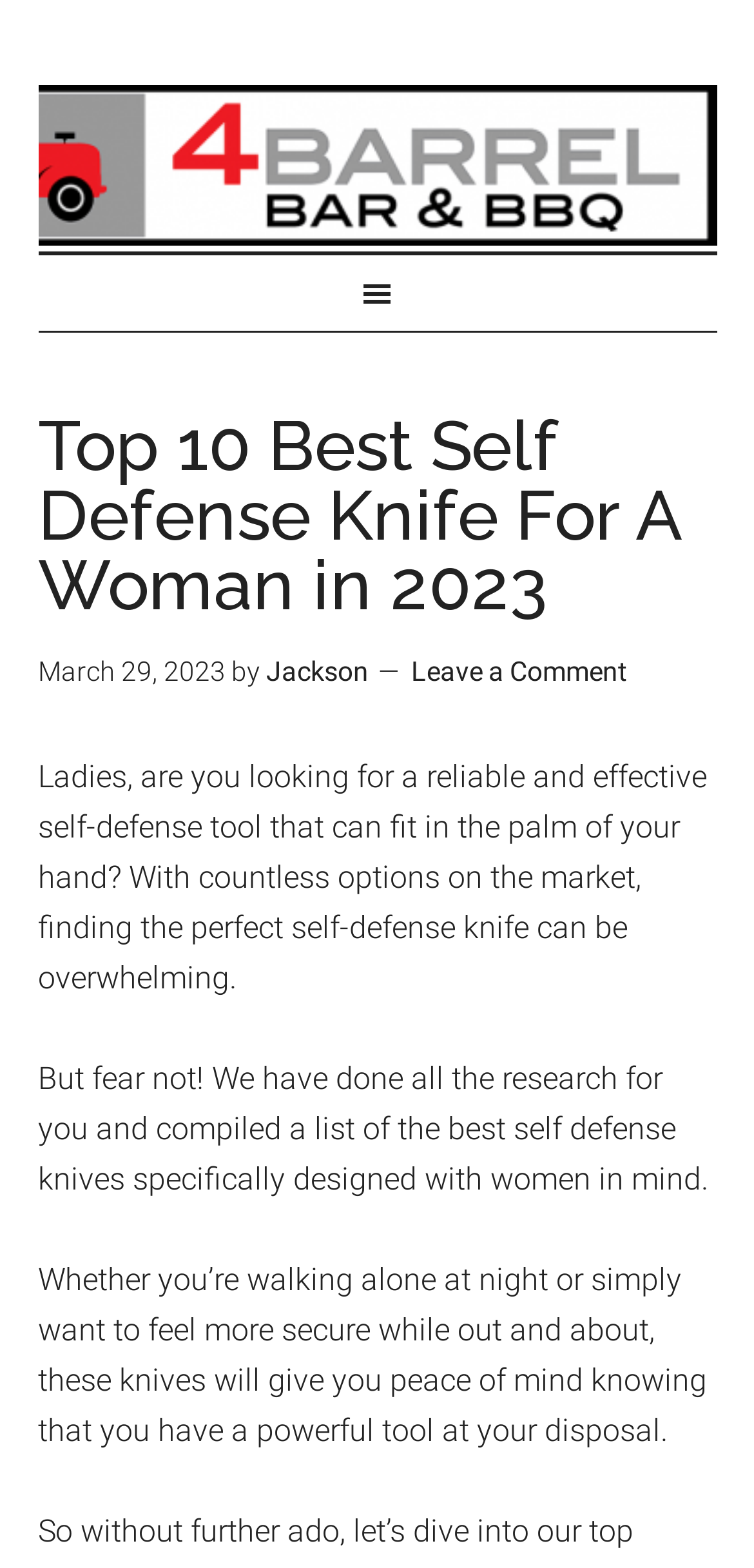Who is the author of the article?
Kindly give a detailed and elaborate answer to the question.

I found the link element 149 with the text 'Jackson', which appears to be the author of the article. This element is located near the date of the article, which suggests that it is the author's name.